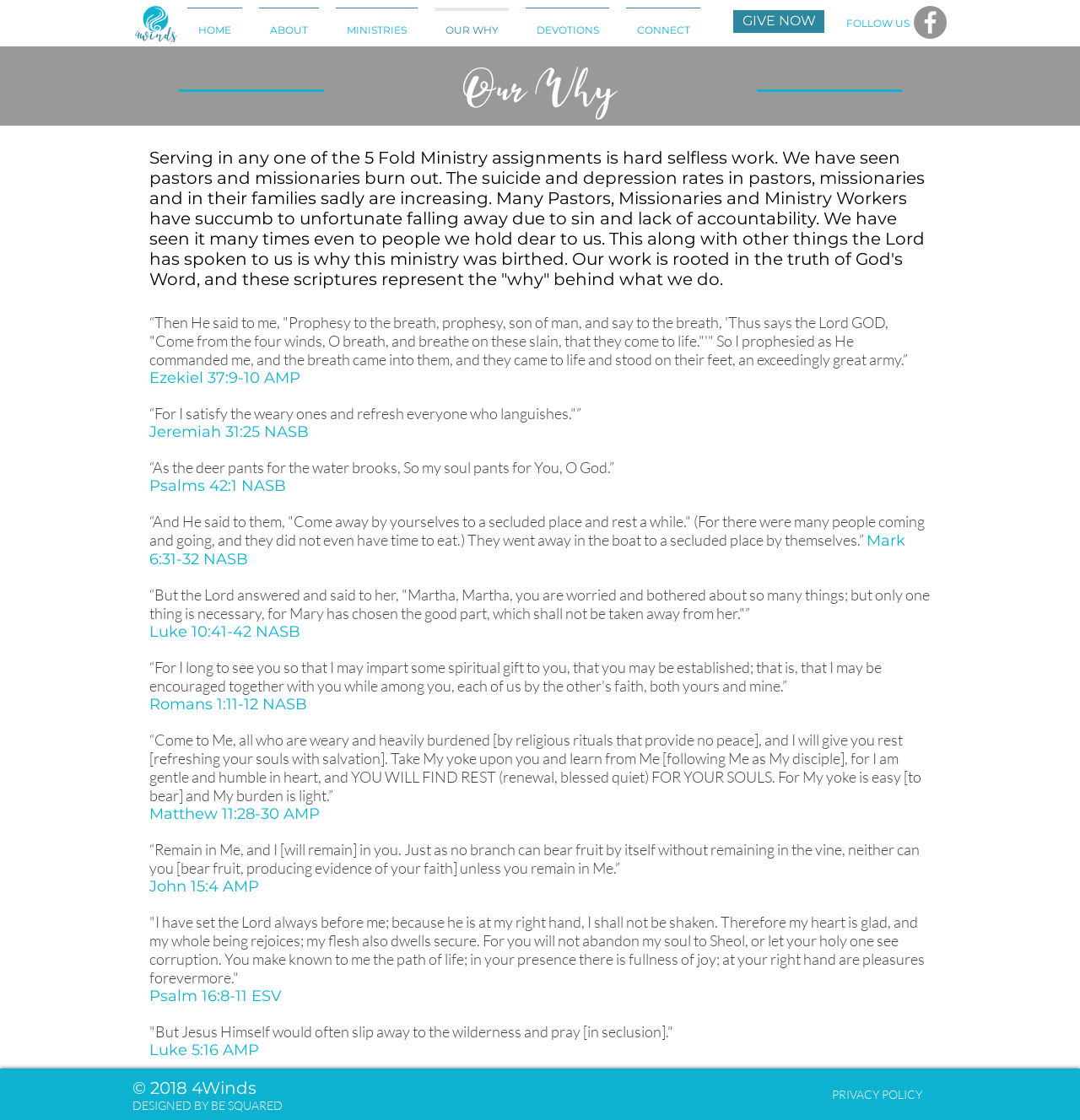Using the webpage screenshot and the element description aria-label="Facebook - Grey Circle", determine the bounding box coordinates. Specify the coordinates in the format (top-left x, top-left y, bottom-right x, bottom-right y) with values ranging from 0 to 1.

[0.846, 0.005, 0.877, 0.035]